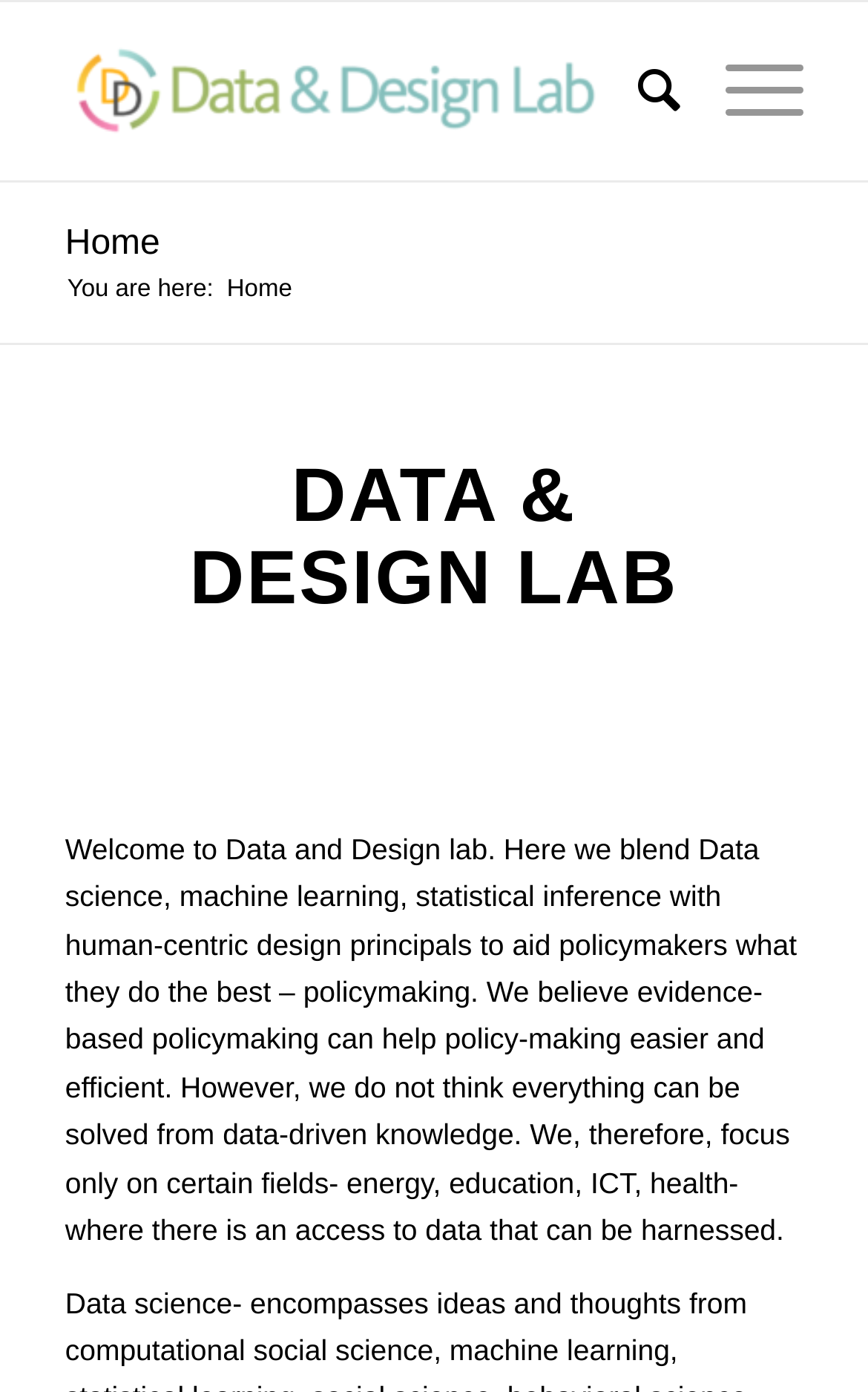Identify the bounding box coordinates for the UI element described as follows: Home. Use the format (top-left x, top-left y, bottom-right x, bottom-right y) and ensure all values are floating point numbers between 0 and 1.

[0.075, 0.162, 0.184, 0.189]